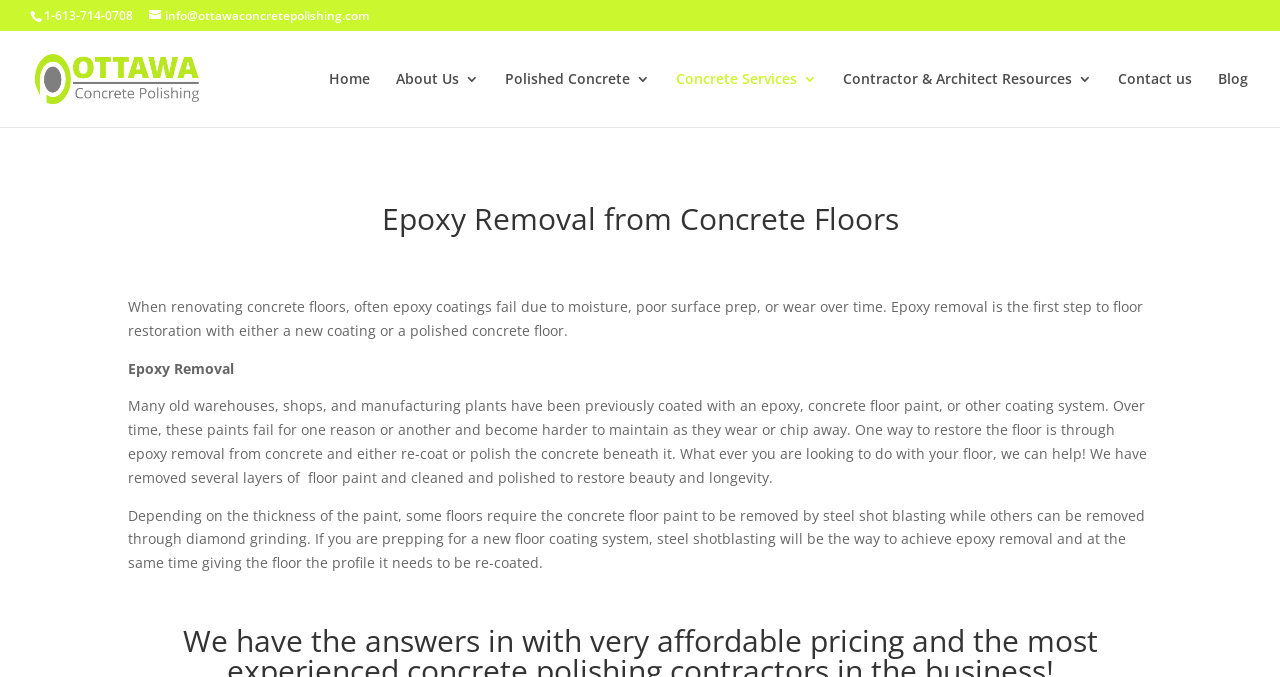Please determine the bounding box coordinates of the area that needs to be clicked to complete this task: 'Visit the home page'. The coordinates must be four float numbers between 0 and 1, formatted as [left, top, right, bottom].

[0.257, 0.106, 0.289, 0.188]